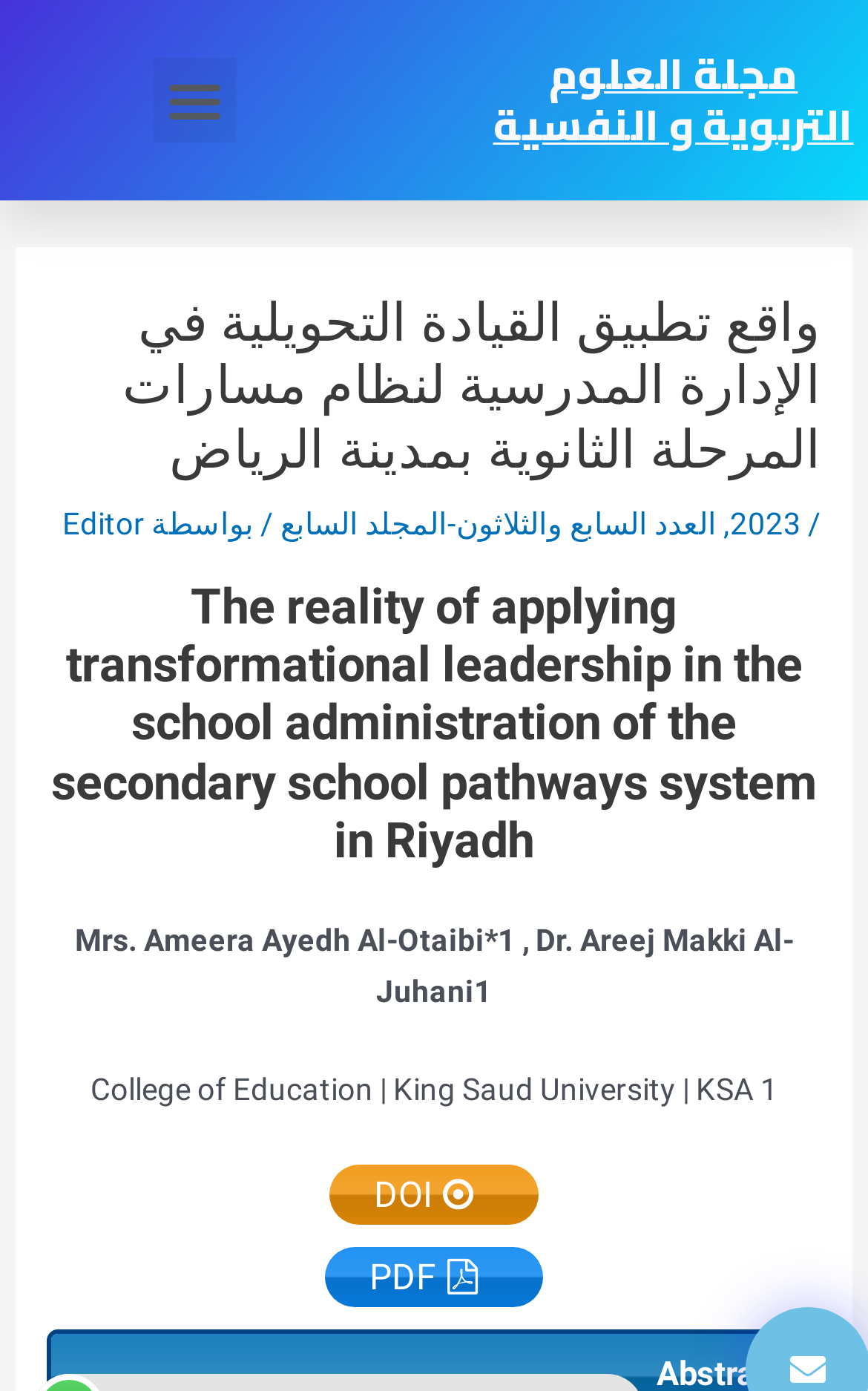Using the information in the image, could you please answer the following question in detail:
What is the year of publication?

I found the year of publication by reading the text above the authors' names, which mentions '2023'.